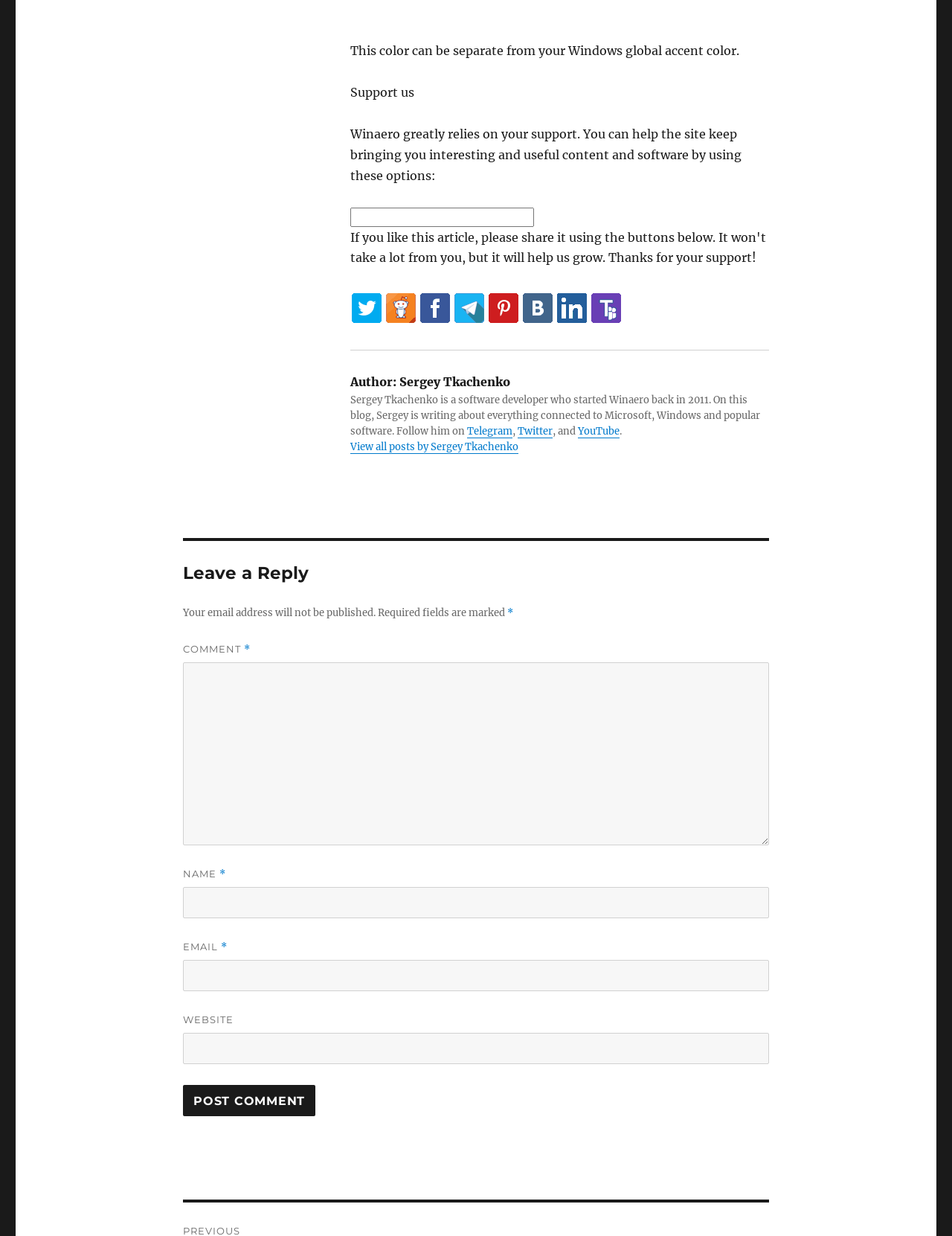Determine the bounding box coordinates for the area you should click to complete the following instruction: "View all posts by Sergey Tkachenko".

[0.368, 0.356, 0.545, 0.367]